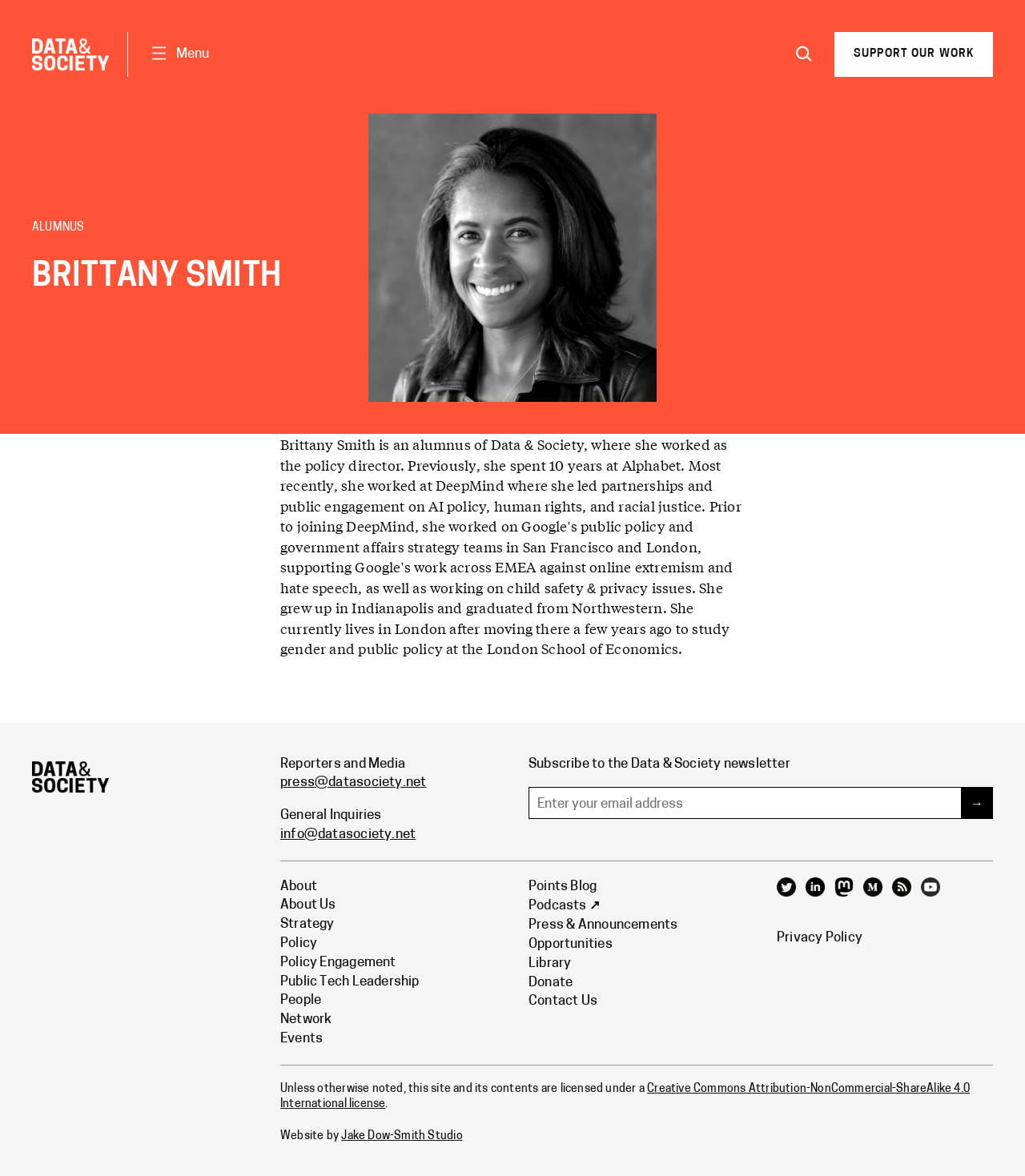Identify the bounding box coordinates for the UI element that matches this description: "Library".

[0.516, 0.813, 0.557, 0.825]